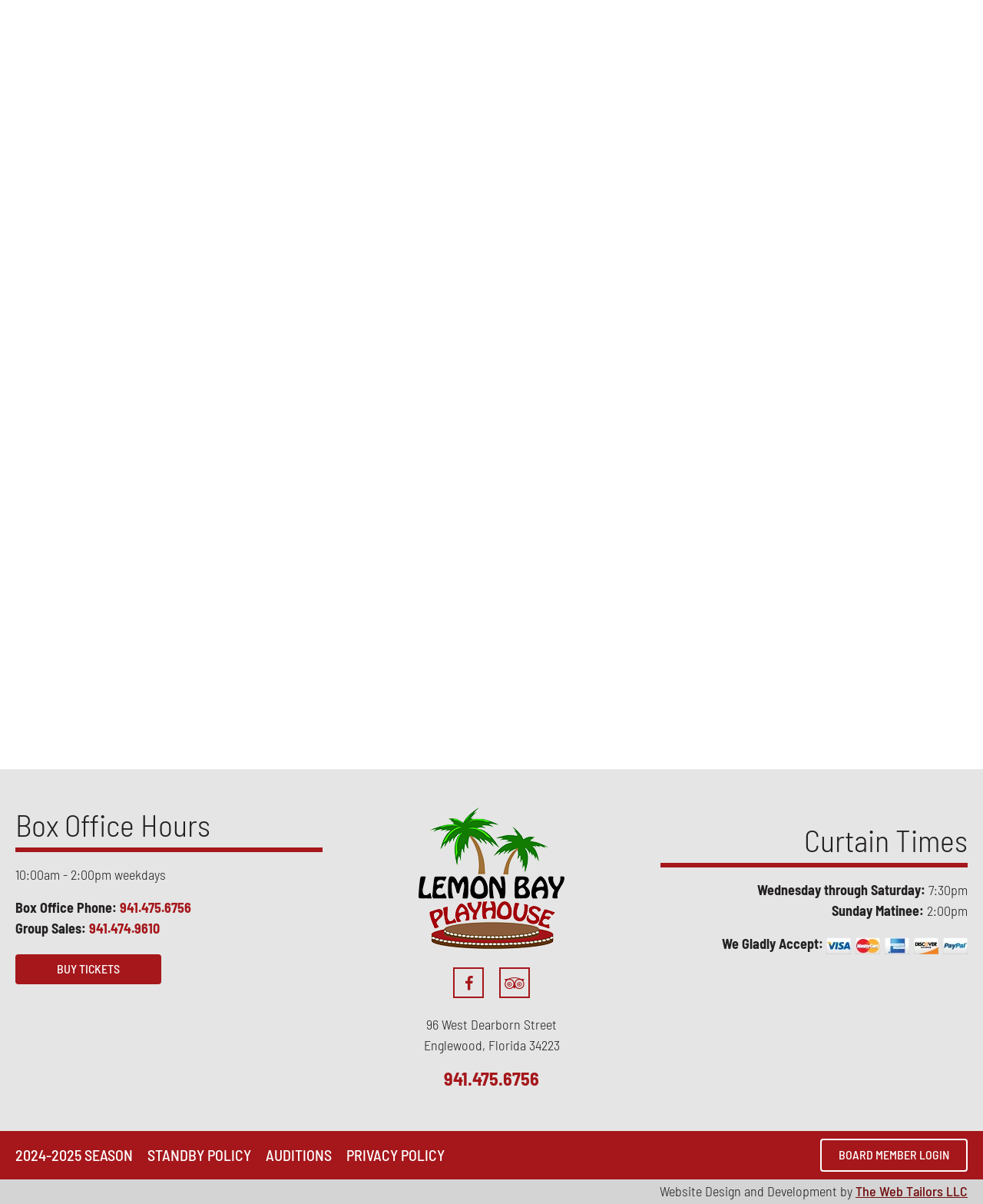Locate the bounding box coordinates of the element that needs to be clicked to carry out the instruction: "Click the Facebook link". The coordinates should be given as four float numbers ranging from 0 to 1, i.e., [left, top, right, bottom].

[0.461, 0.804, 0.492, 0.829]